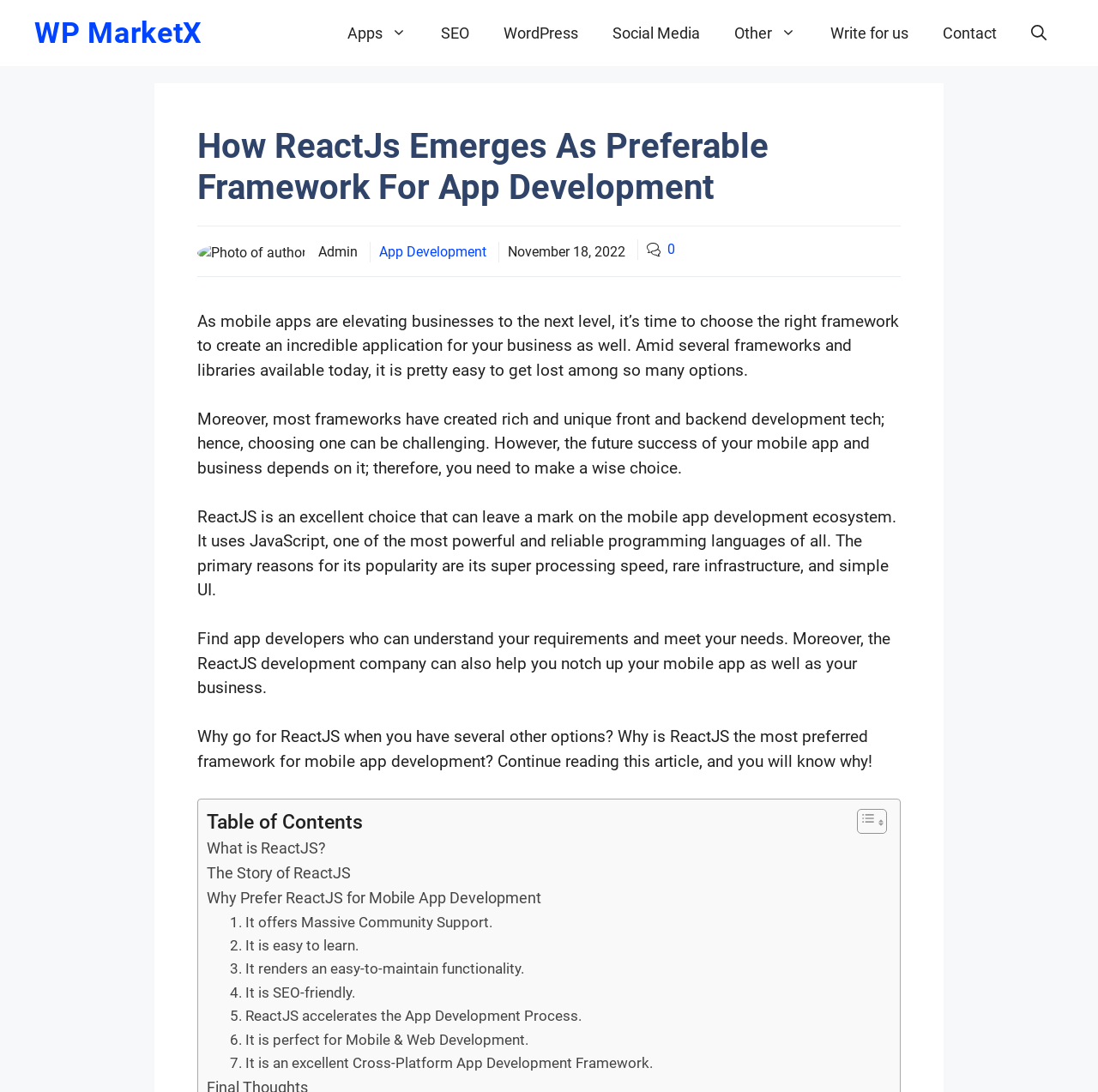Could you identify the text that serves as the heading for this webpage?

How ReactJs Emerges As Preferable Framework For App Development